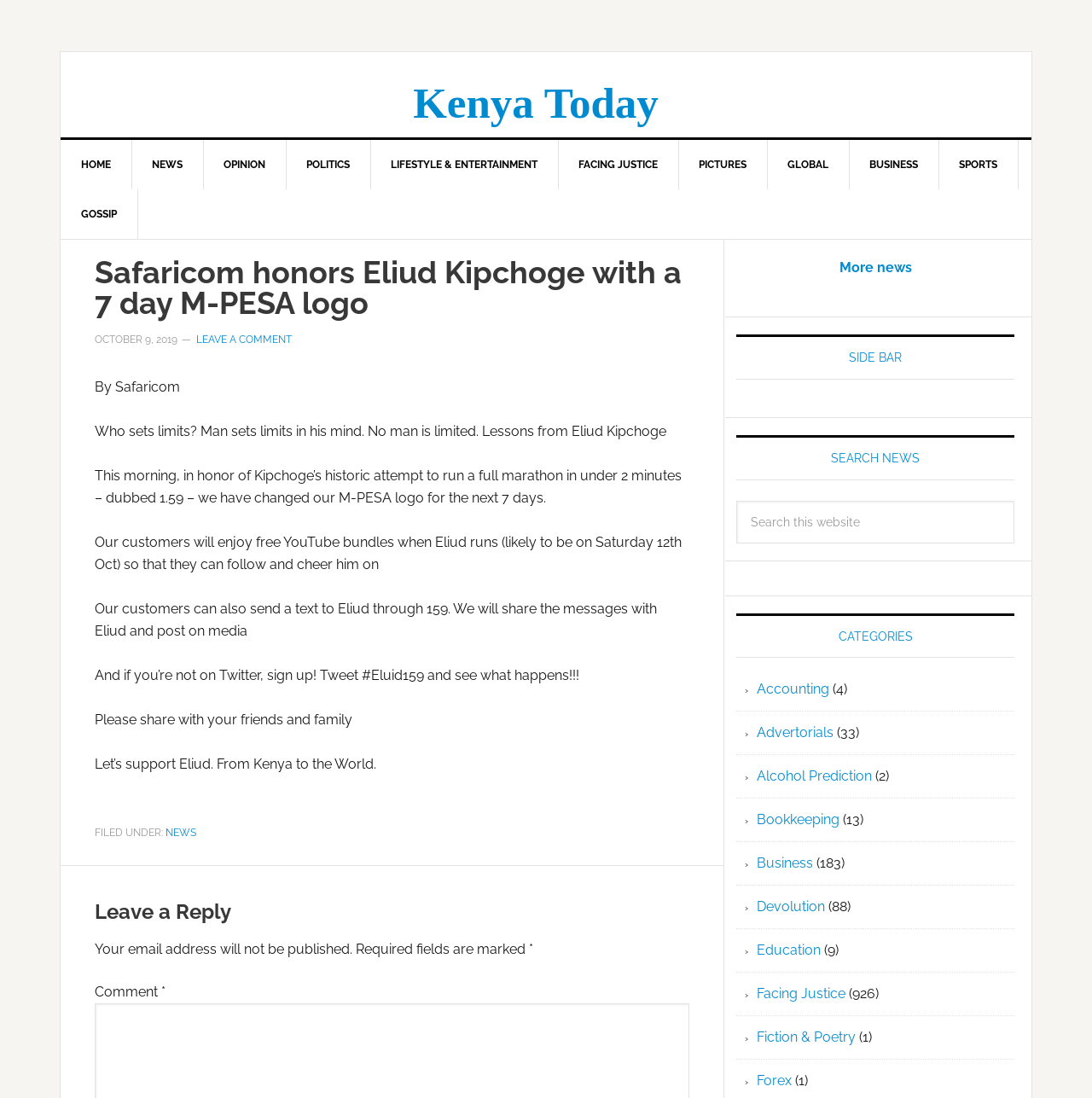Specify the bounding box coordinates of the element's area that should be clicked to execute the given instruction: "Search for news". The coordinates should be four float numbers between 0 and 1, i.e., [left, top, right, bottom].

[0.674, 0.456, 0.929, 0.495]